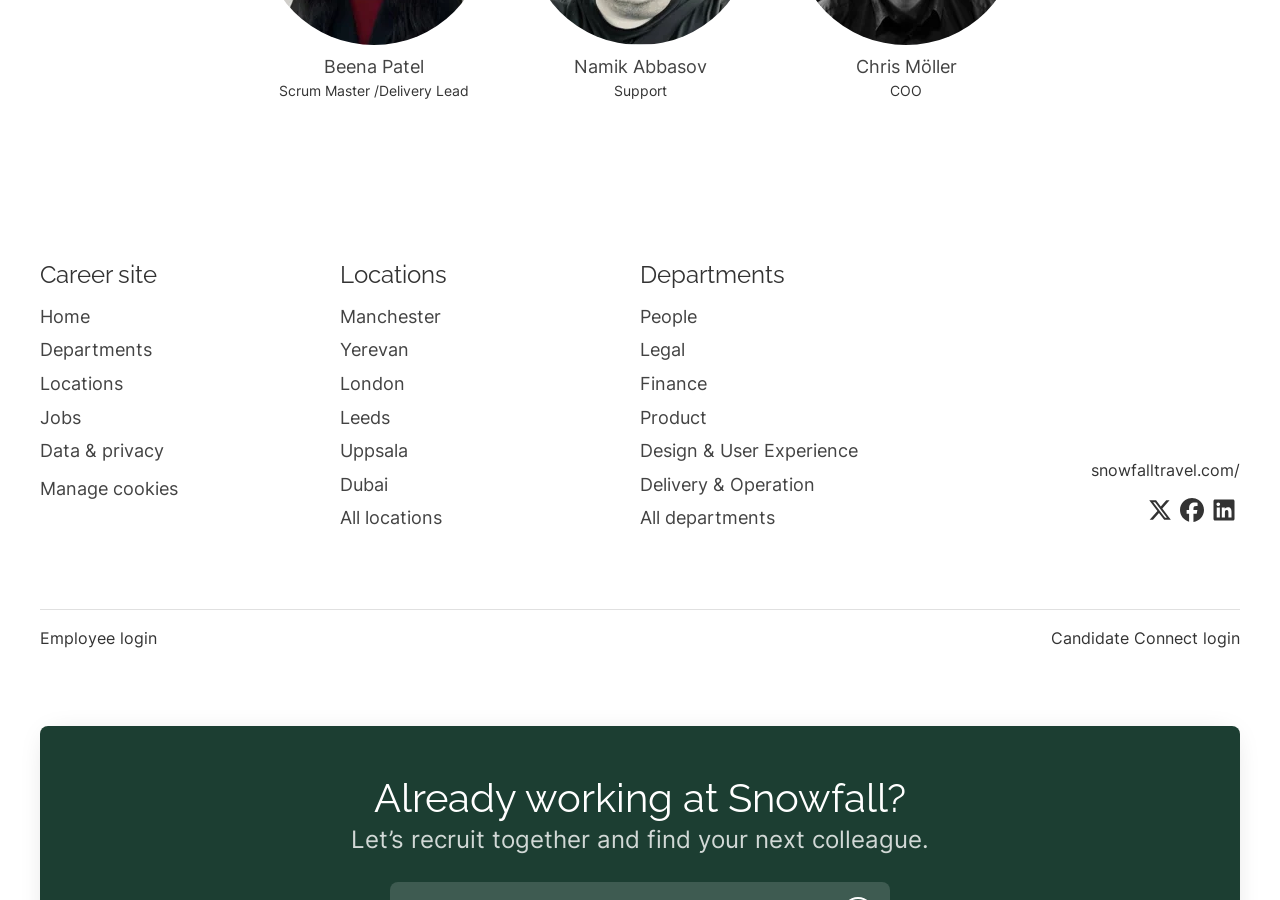What is the name of the career site?
Look at the image and provide a short answer using one word or a phrase.

Snowfall